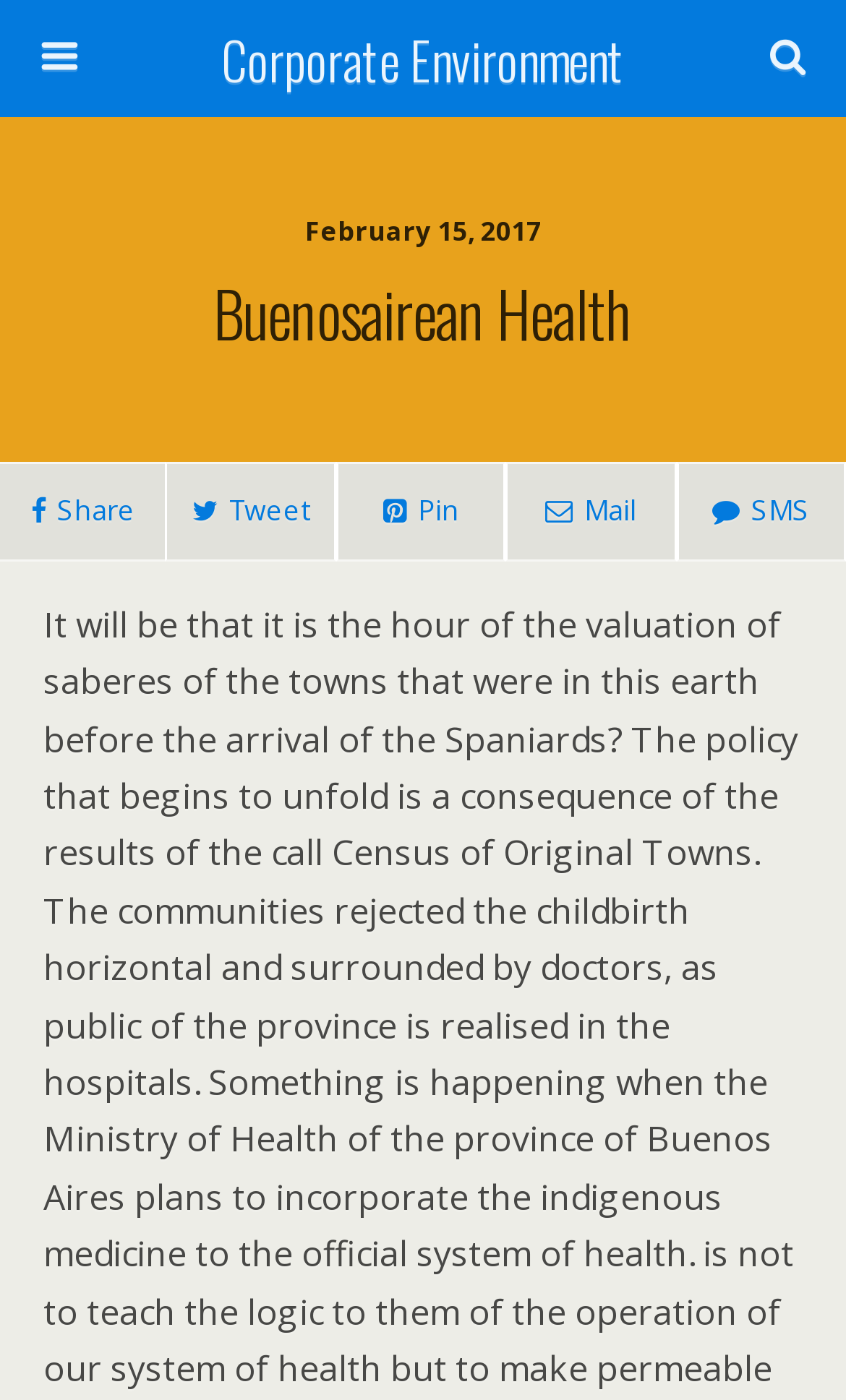What is the date of the latest article?
Based on the visual information, provide a detailed and comprehensive answer.

I found the date of the latest article by looking at the static text element that says 'February 15, 2017' which is located below the main heading.